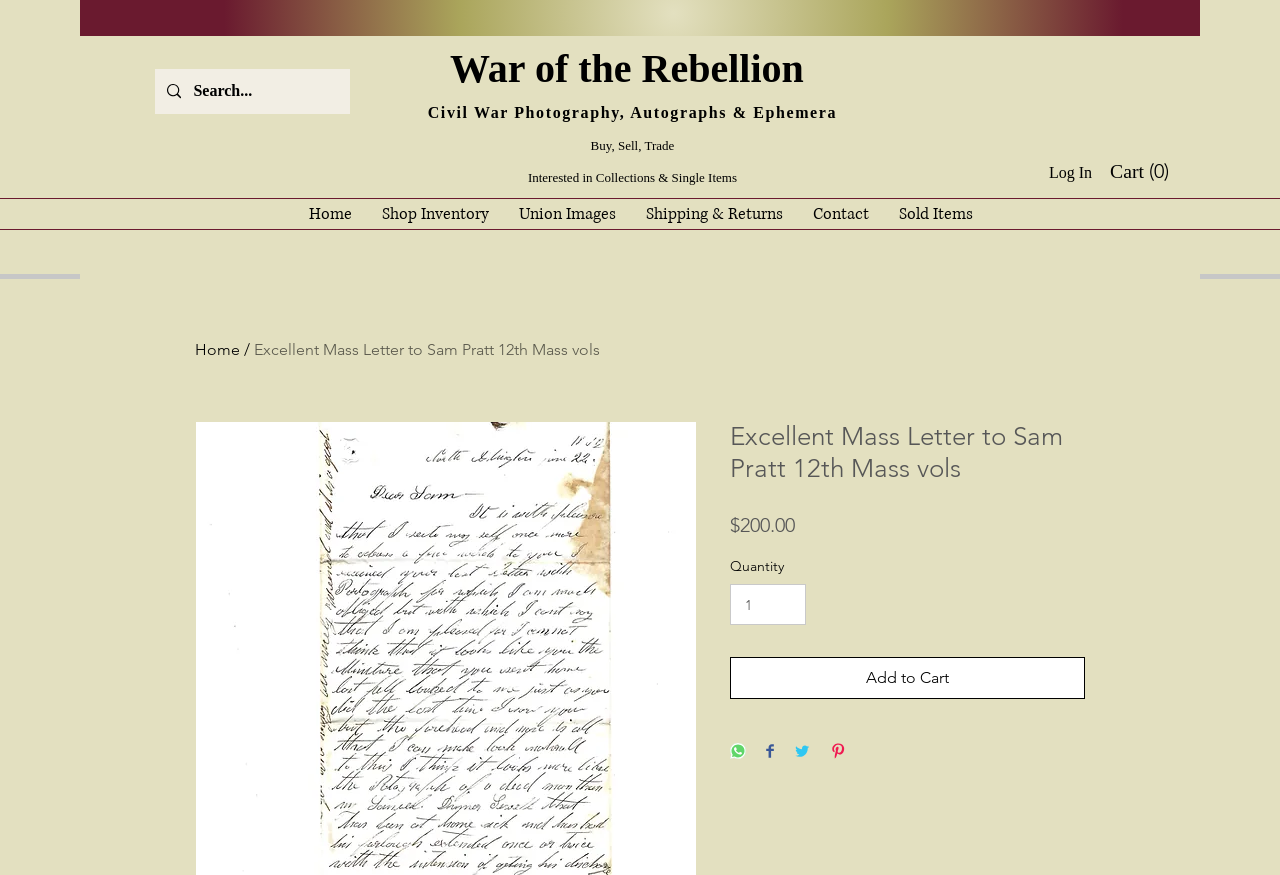Specify the bounding box coordinates of the element's area that should be clicked to execute the given instruction: "Explore the social media marketing strategy". The coordinates should be four float numbers between 0 and 1, i.e., [left, top, right, bottom].

None